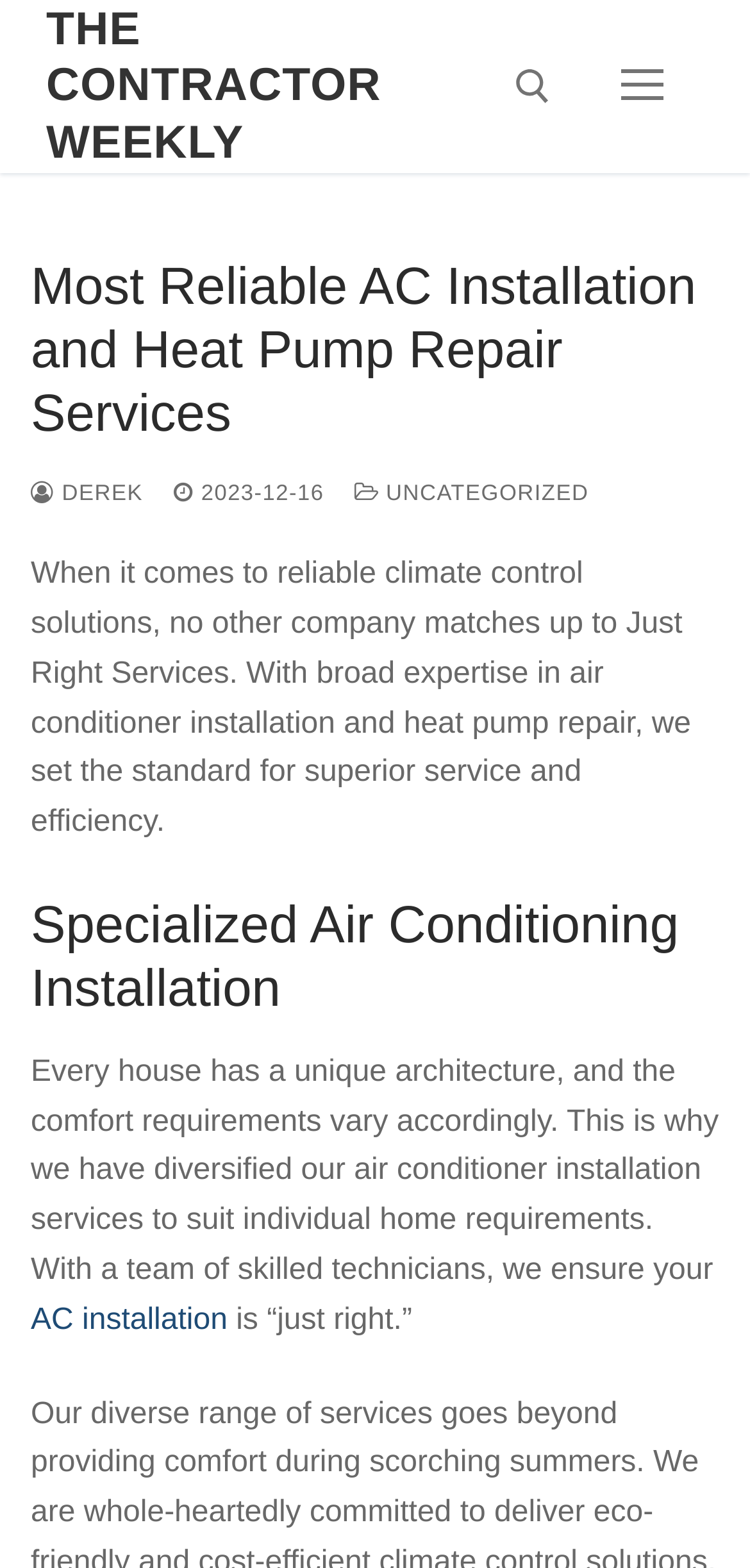Identify the bounding box coordinates for the region of the element that should be clicked to carry out the instruction: "Search for something". The bounding box coordinates should be four float numbers between 0 and 1, i.e., [left, top, right, bottom].

[0.207, 0.132, 0.771, 0.235]